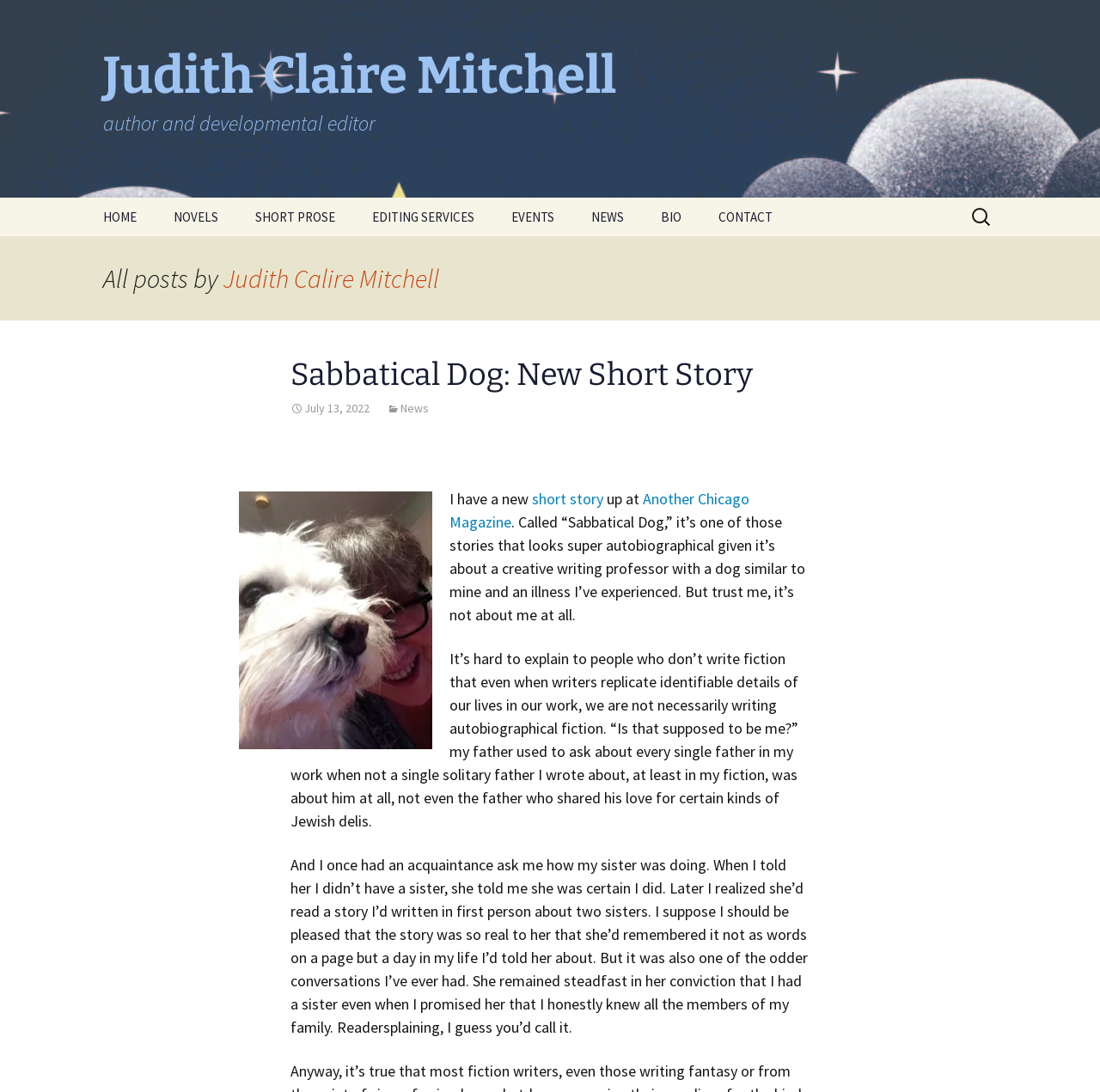Use a single word or phrase to answer this question: 
How many paragraphs are there in the latest article?

4